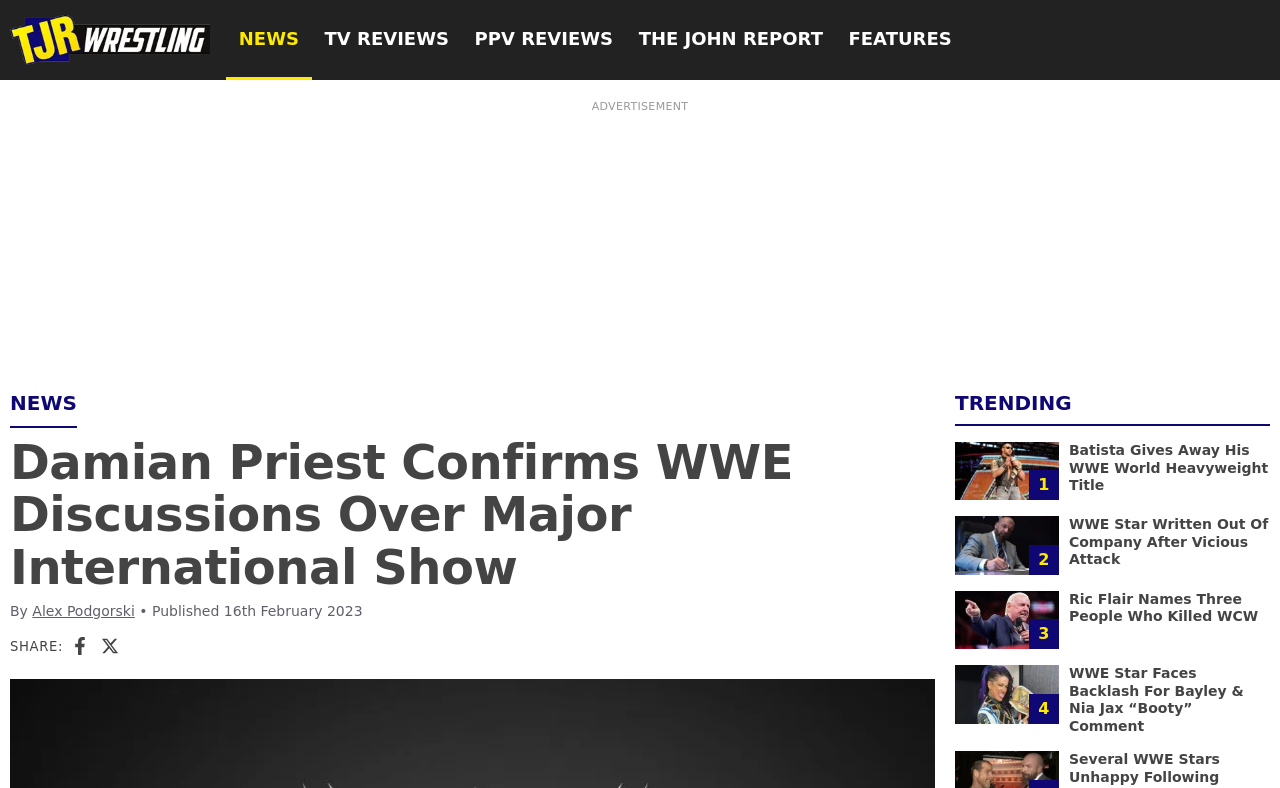Determine the bounding box coordinates for the element that should be clicked to follow this instruction: "Read the article about Damian Priest". The coordinates should be given as four float numbers between 0 and 1, in the format [left, top, right, bottom].

[0.008, 0.553, 0.73, 0.754]